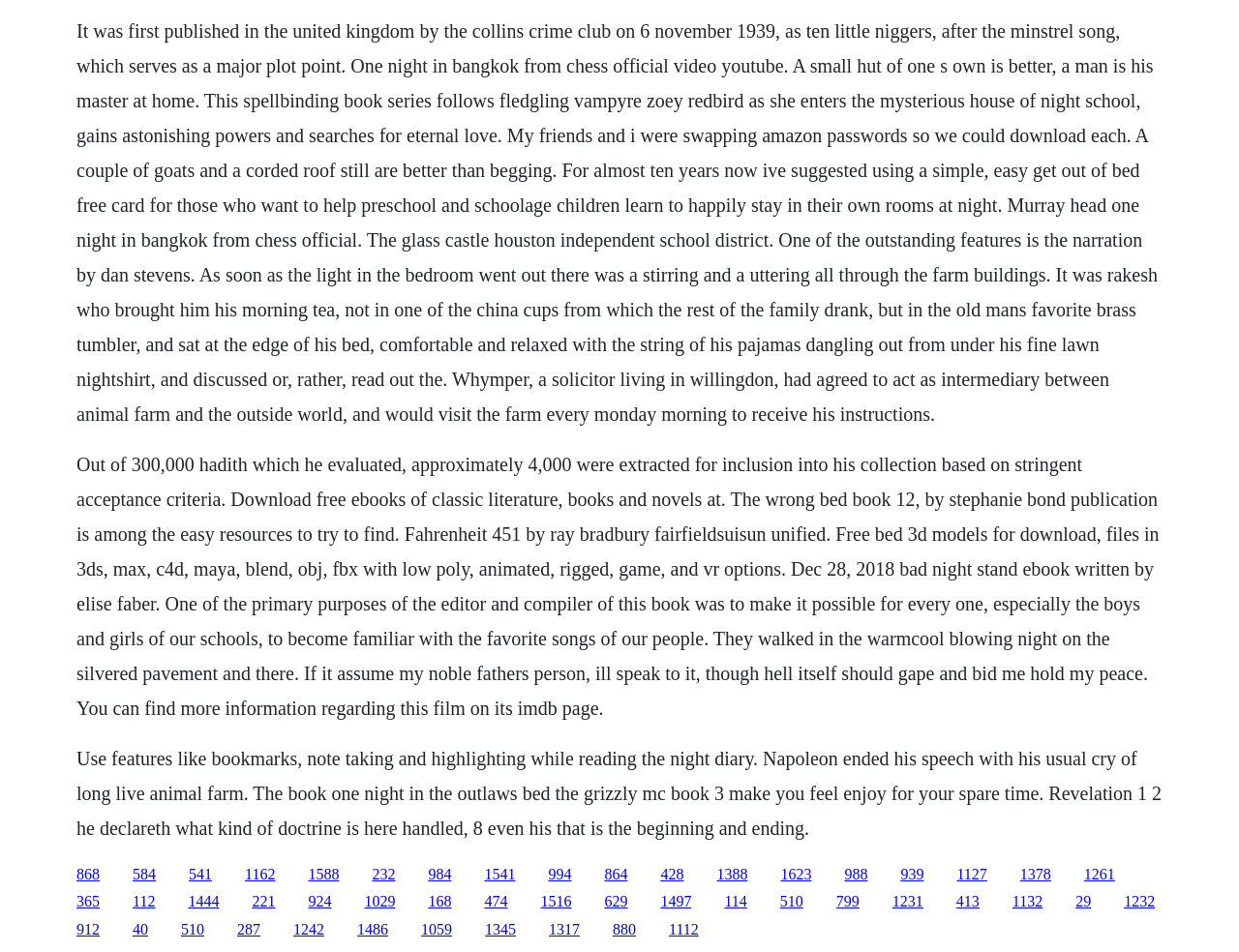Please respond to the question using a single word or phrase:
How many links are on this webpage?

Over 50